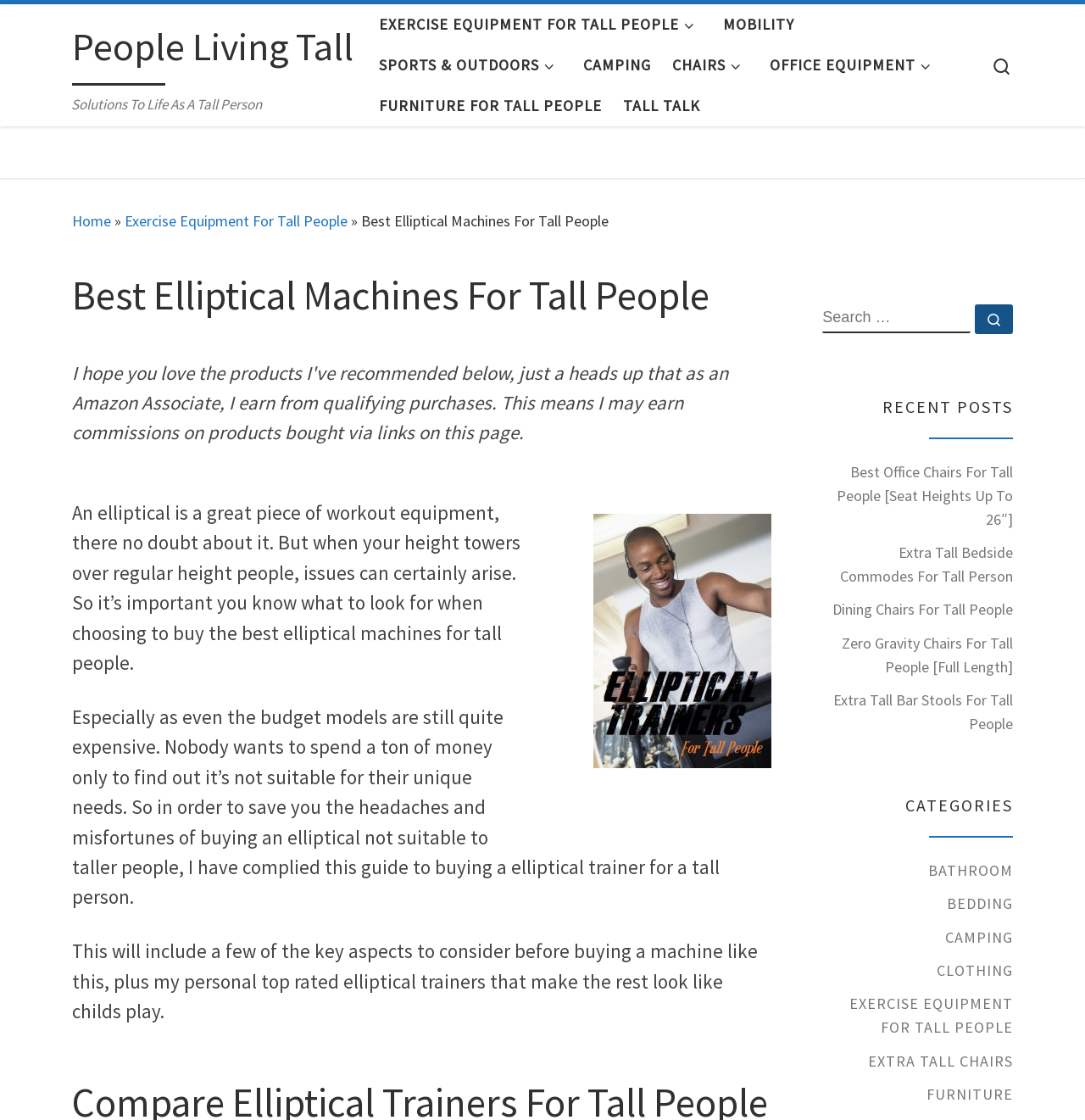Bounding box coordinates are specified in the format (top-left x, top-left y, bottom-right x, bottom-right y). All values are floating point numbers bounded between 0 and 1. Please provide the bounding box coordinate of the region this sentence describes: Tall talk

[0.569, 0.077, 0.65, 0.113]